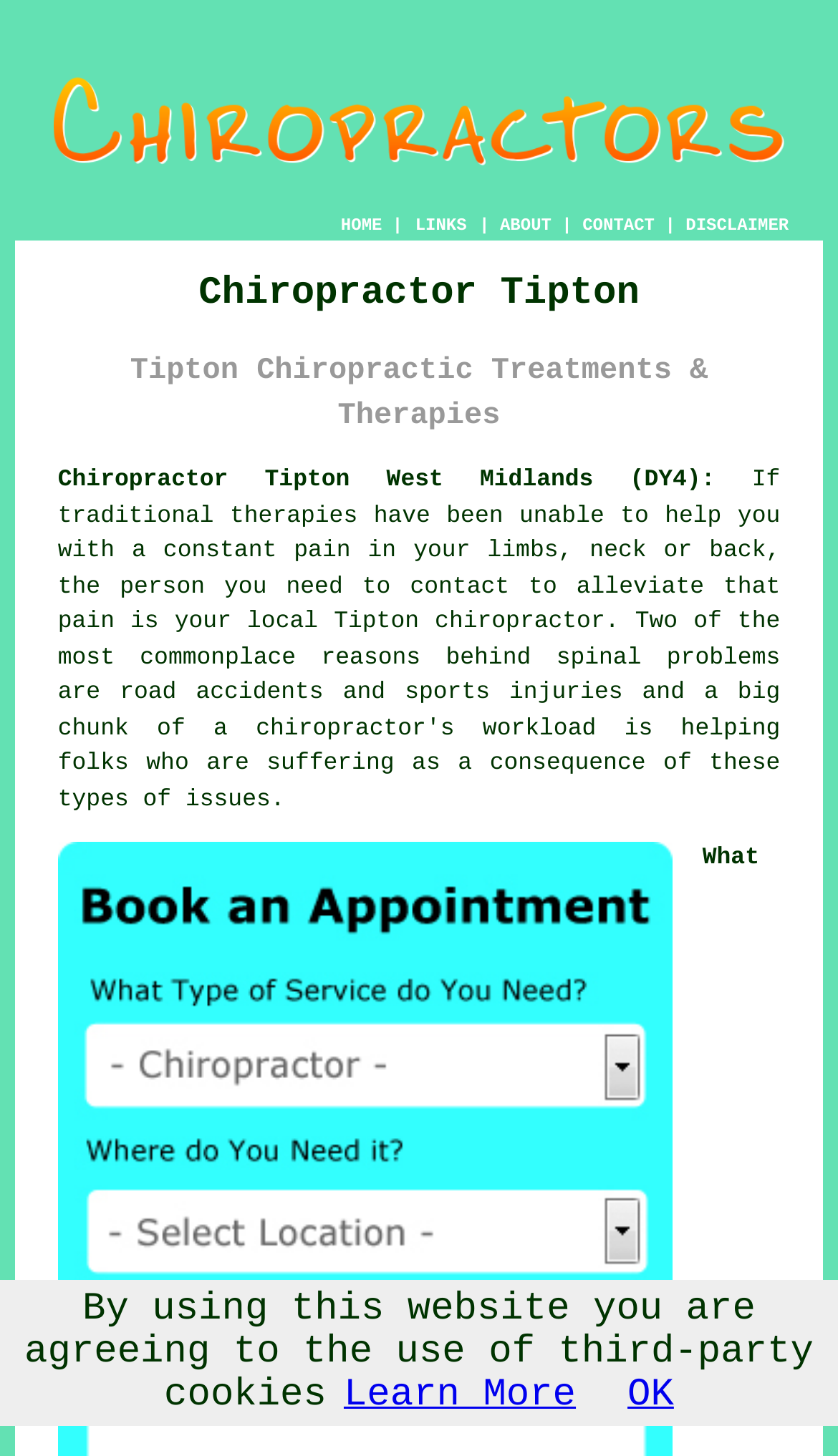Identify the bounding box of the HTML element described as: "Chiropractor Tipton West Midlands (DY4):".

[0.069, 0.322, 0.853, 0.34]